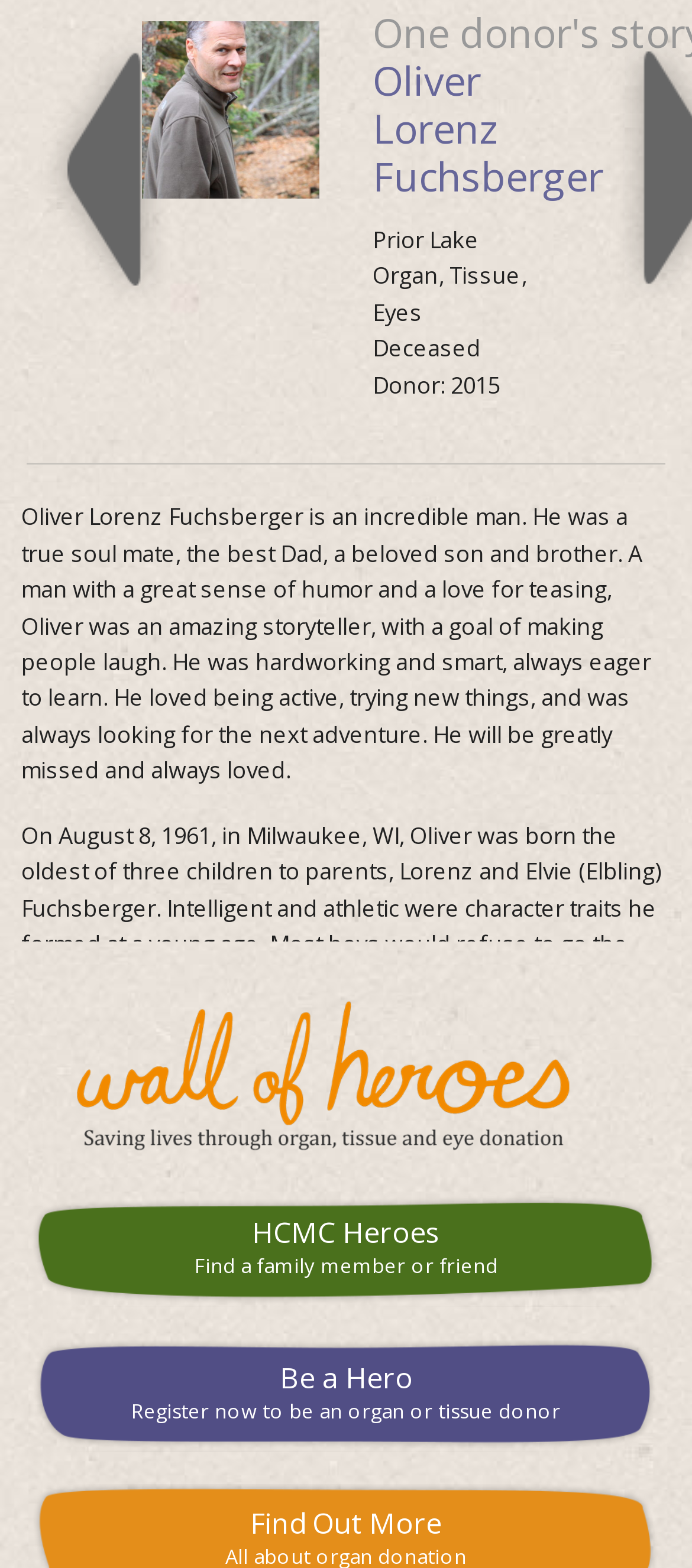What is Oliver's occupation?
Based on the screenshot, answer the question with a single word or phrase.

Cameraman and paralegal